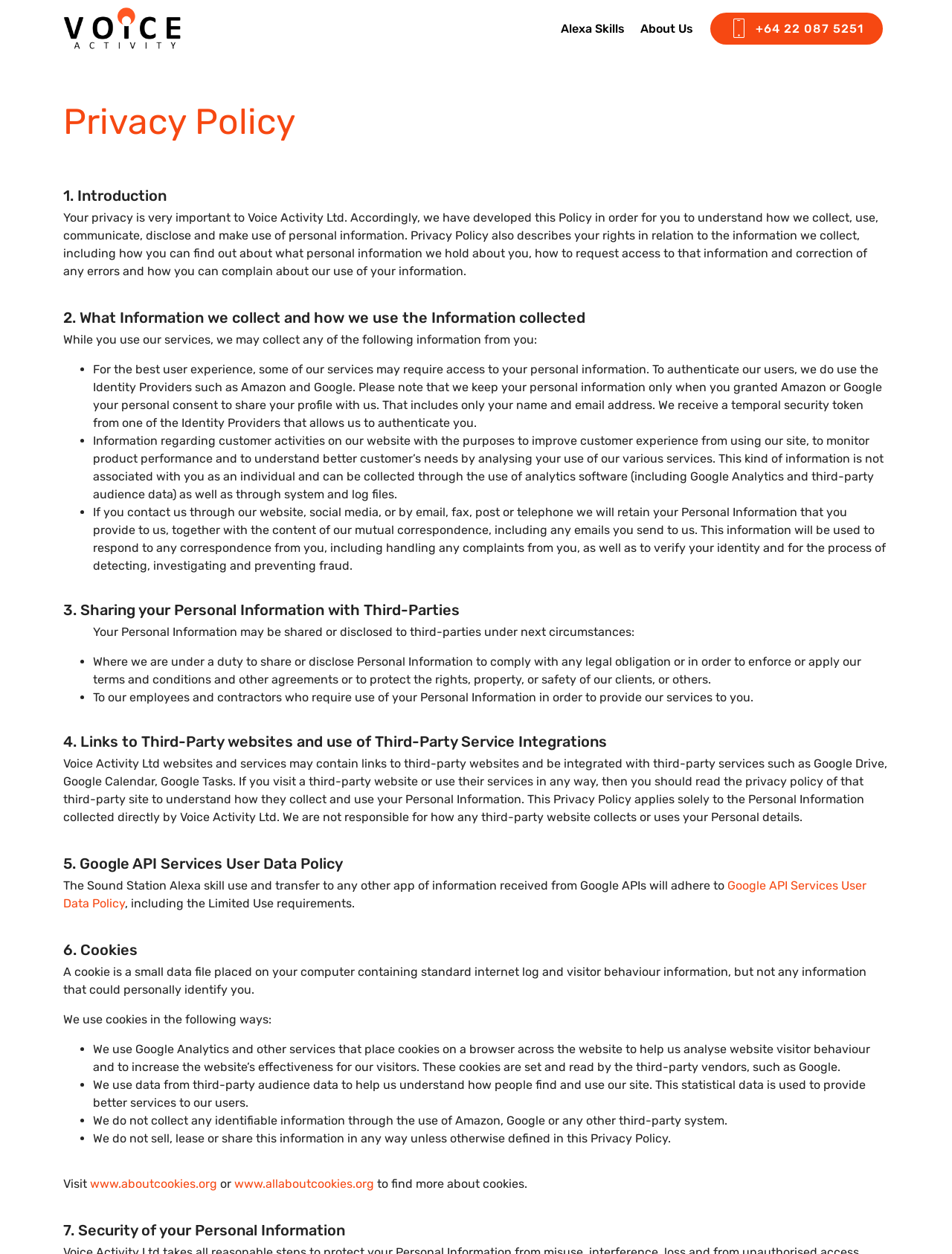Why are cookies used on this website?
Could you please answer the question thoroughly and with as much detail as possible?

The webpage states that cookies are used to help analyze website visitor behavior and increase the website's effectiveness for visitors. Specifically, cookies are used in conjunction with Google Analytics and other services to provide better services to users.